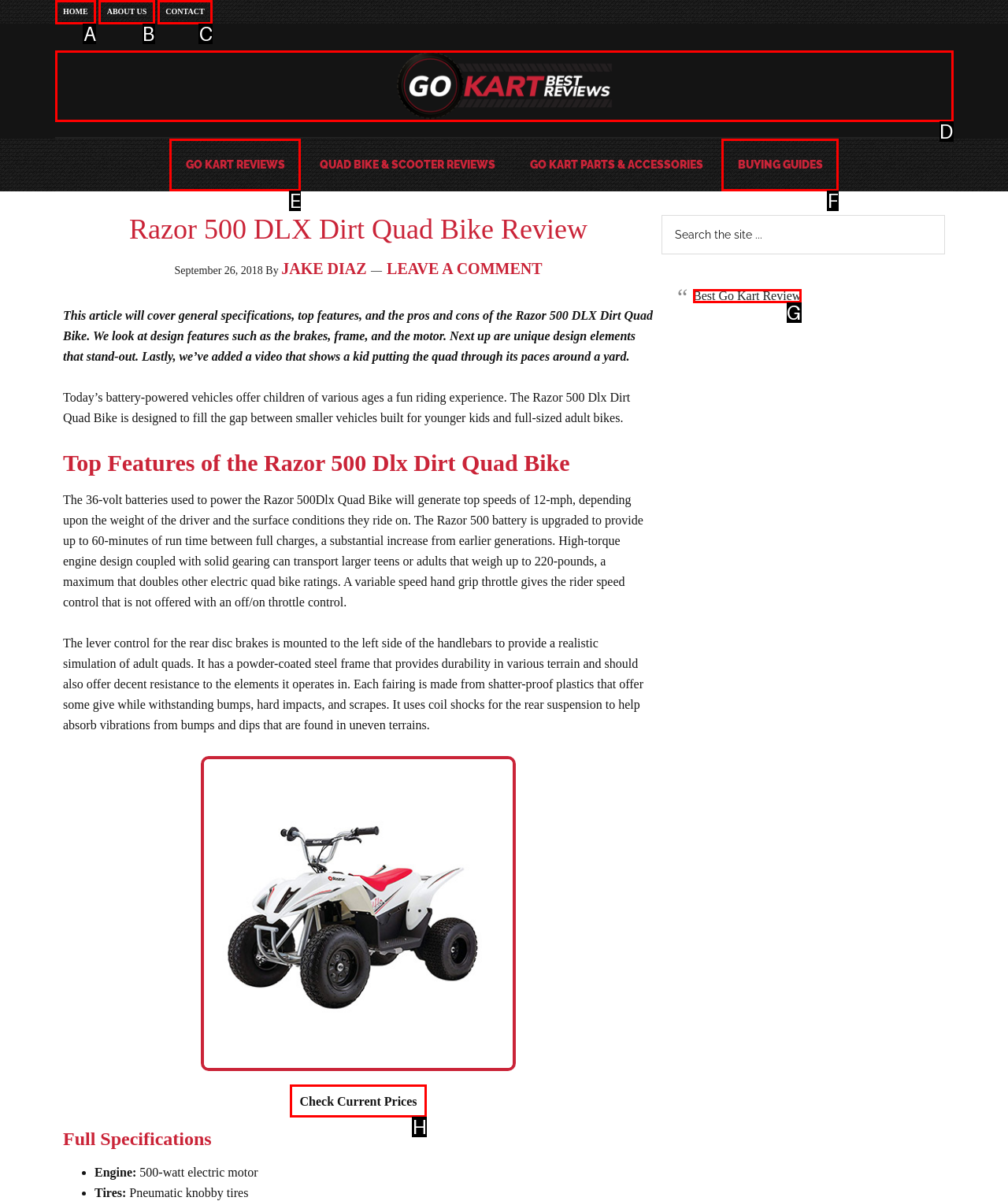Given the description: Check Current Prices, select the HTML element that best matches it. Reply with the letter of your chosen option.

H